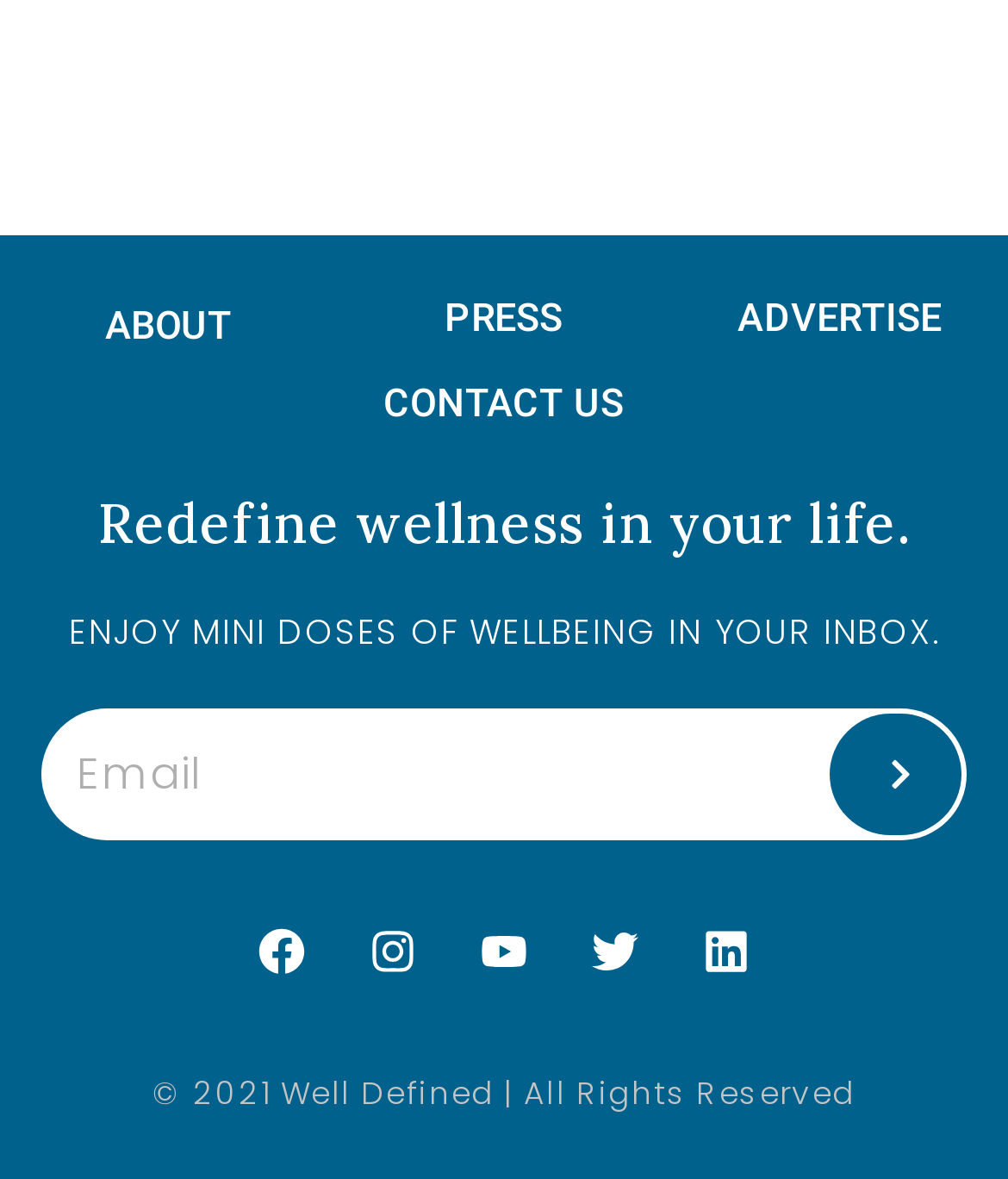Pinpoint the bounding box coordinates of the clickable element needed to complete the instruction: "Contact us". The coordinates should be provided as four float numbers between 0 and 1: [left, top, right, bottom].

[0.381, 0.322, 0.619, 0.361]